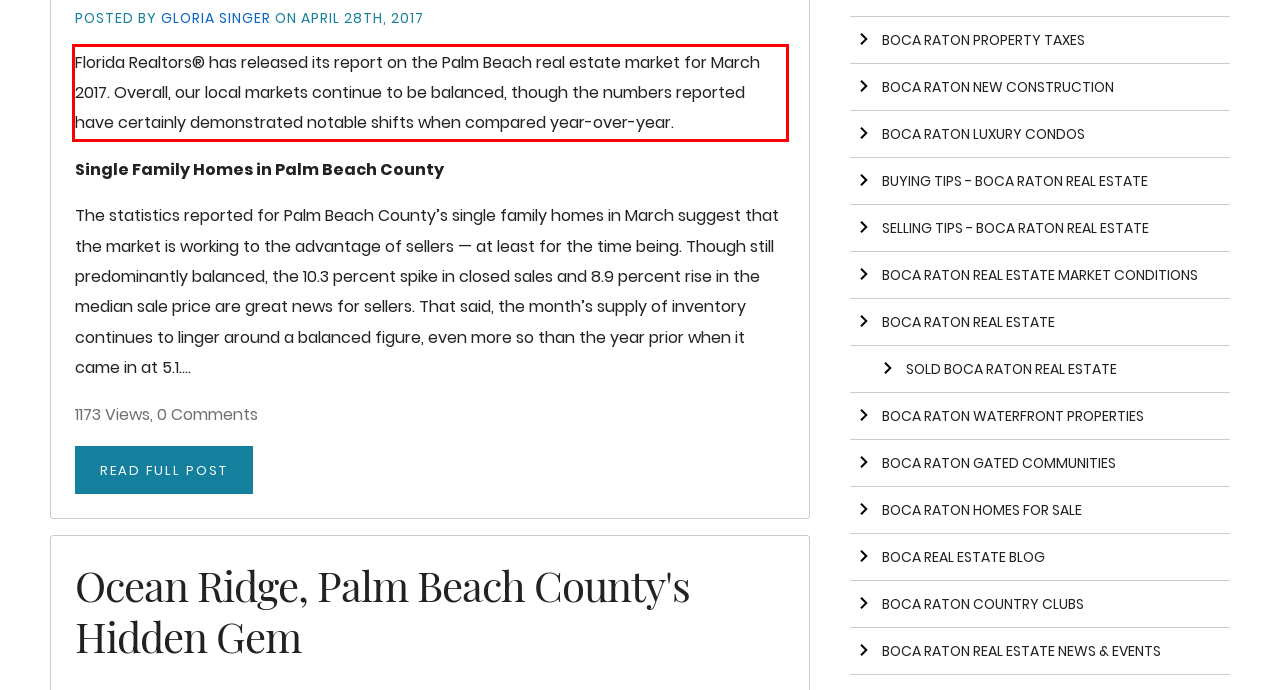By examining the provided screenshot of a webpage, recognize the text within the red bounding box and generate its text content.

Florida Realtors® has released its report on the Palm Beach real estate market for March 2017. Overall, our local markets continue to be balanced, though the numbers reported have certainly demonstrated notable shifts when compared year-over-year.